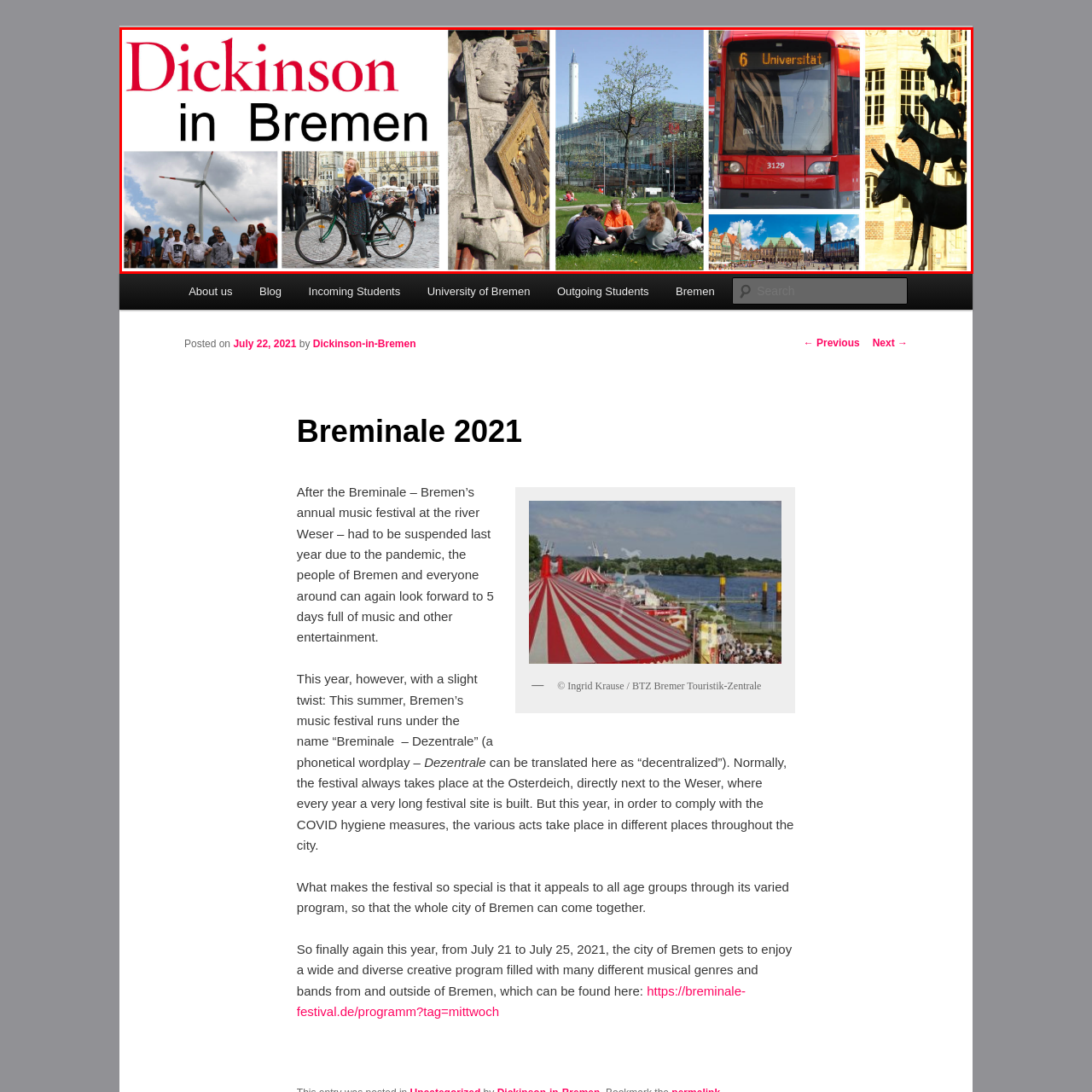Give an in-depth description of the scene depicted in the red-outlined box.

The image presents a vibrant collage showcasing the essence of the "Dickinson in Bremen" program. At the center, the title "Dickinson in Bremen" is prominently displayed in bold red, symbolizing the program's spirited connection to the city. The collage includes:

1. A group of enthusiastic participants gathered, representing the community aspect of this study abroad experience.
2. A cyclist on a cobbled street, reflecting Bremen's eco-friendly transport culture.
3. Stunning viewpoints of Bremen's architecture, including modern and historical elements.
4. Students engaging in outdoor study, showcasing the program's blend of academics and leisure.
5. A public tram labeled "6 Universität," indicating the convenient transport options available for students.
6. Distinctive sights of Bremen, featuring its notable cityscapes and playful animal sculptures, encapsulating its charm and cultural richness.

This collage visually celebrates the diverse opportunities and experiences awaiting students in Bremen, highlighting both educational and recreational facets of life in this historic German city.